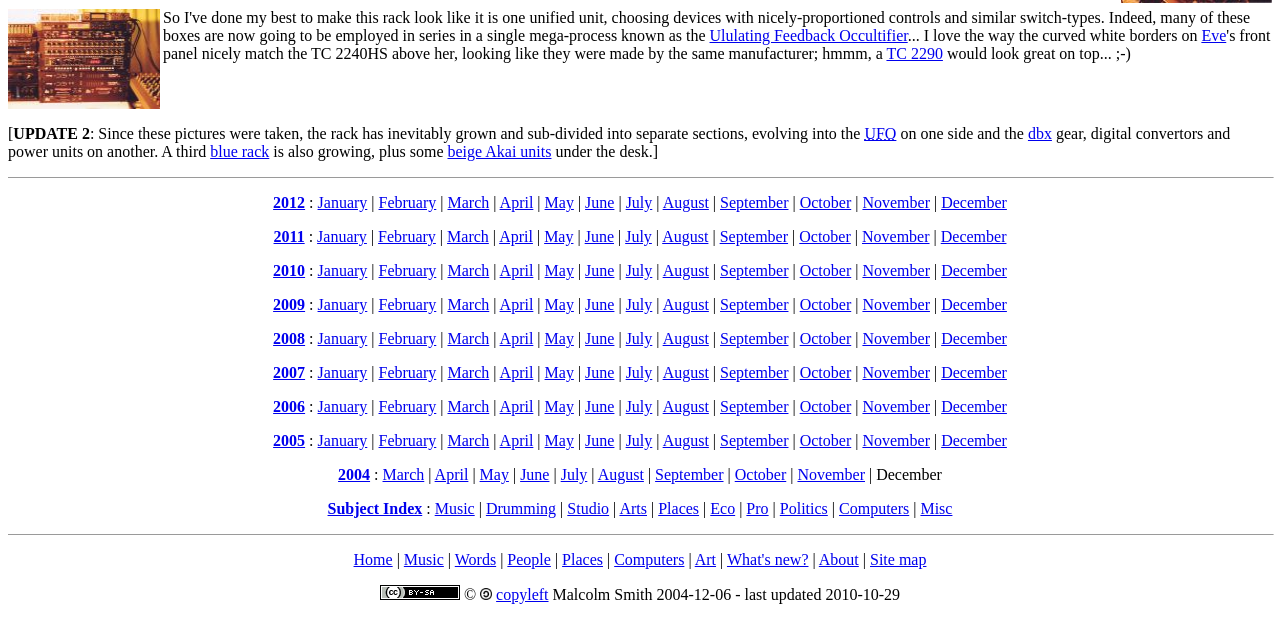Determine the bounding box coordinates of the clickable region to execute the instruction: "Click on the link to 2012". The coordinates should be four float numbers between 0 and 1, denoted as [left, top, right, bottom].

[0.213, 0.313, 0.238, 0.34]